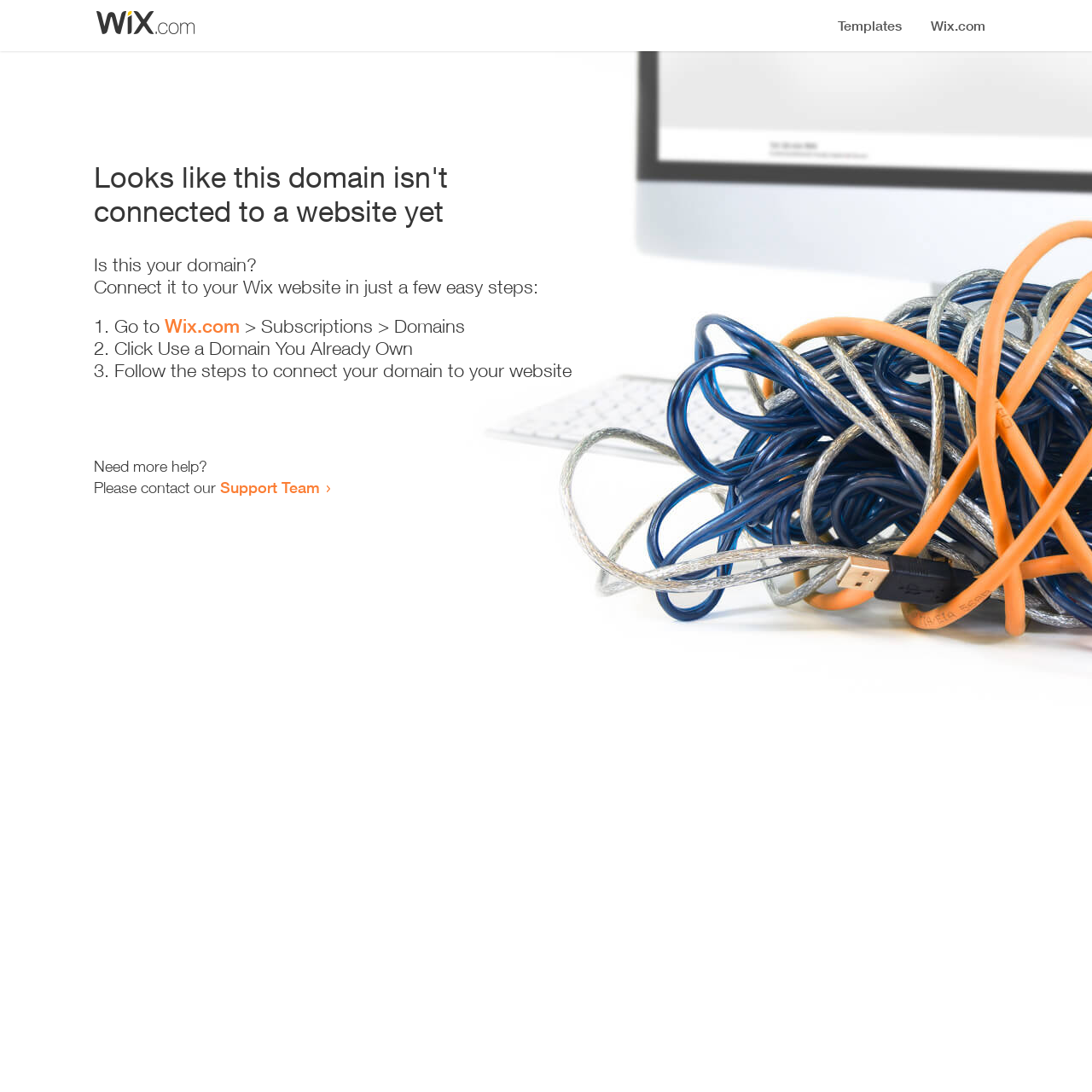What is the current status of the domain?
Using the screenshot, give a one-word or short phrase answer.

Not connected